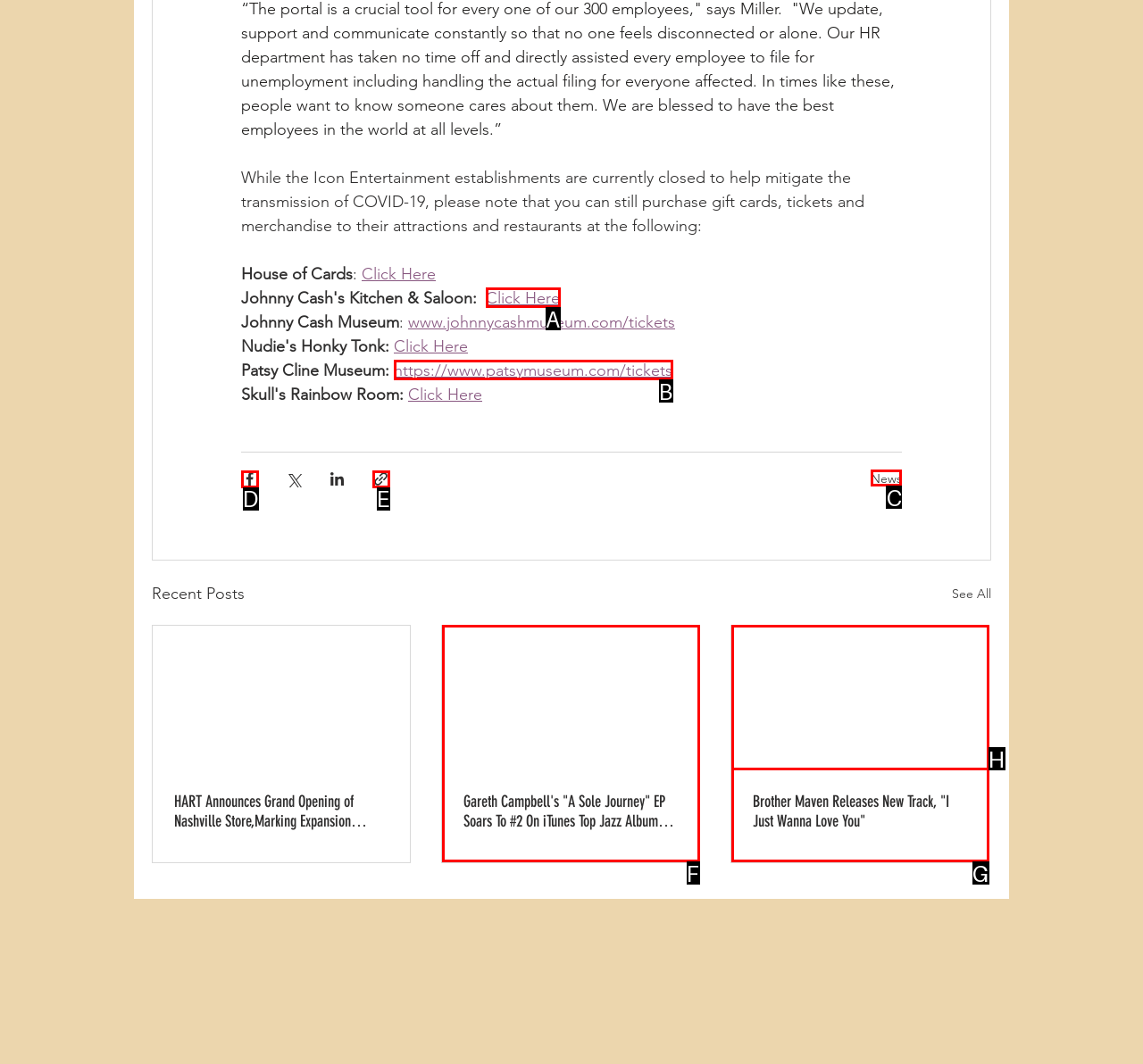What option should you select to complete this task: Read the news? Indicate your answer by providing the letter only.

C